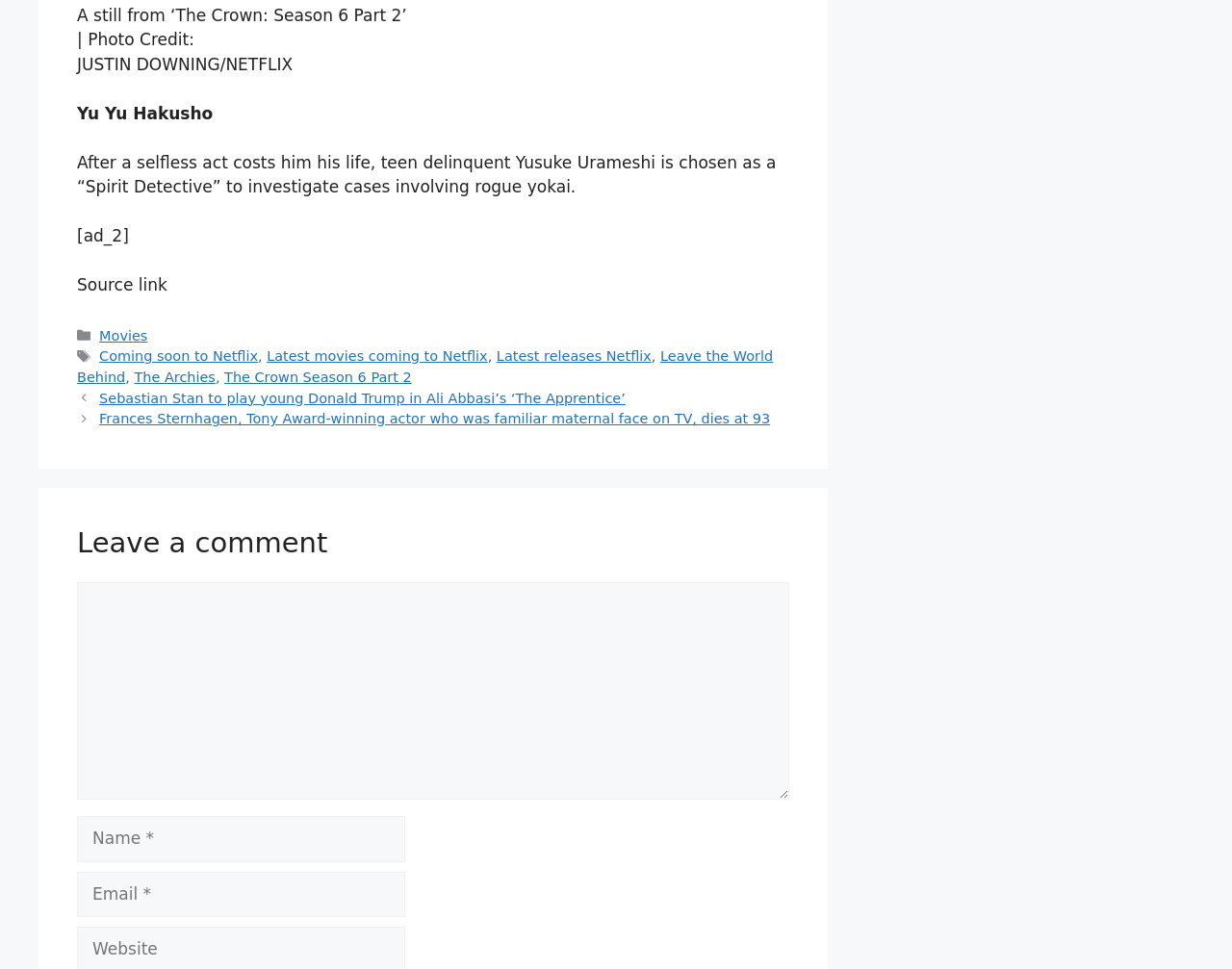Please find the bounding box coordinates of the clickable region needed to complete the following instruction: "Click on the 'Posts' navigation". The bounding box coordinates must consist of four float numbers between 0 and 1, i.e., [left, top, right, bottom].

[0.062, 0.401, 0.641, 0.444]